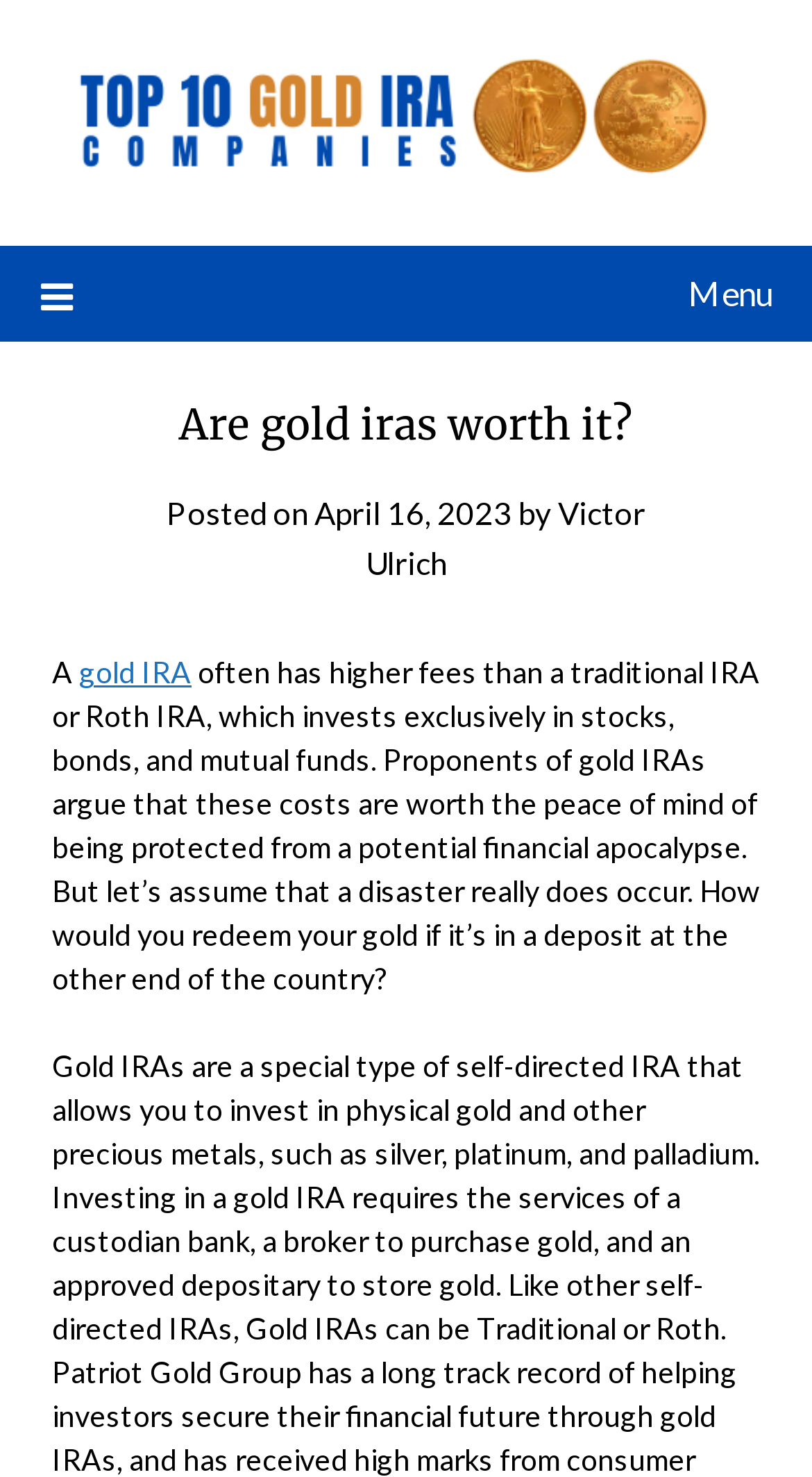Using the webpage screenshot and the element description Menu, determine the bounding box coordinates. Specify the coordinates in the format (top-left x, top-left y, bottom-right x, bottom-right y) with values ranging from 0 to 1.

[0.05, 0.166, 0.95, 0.231]